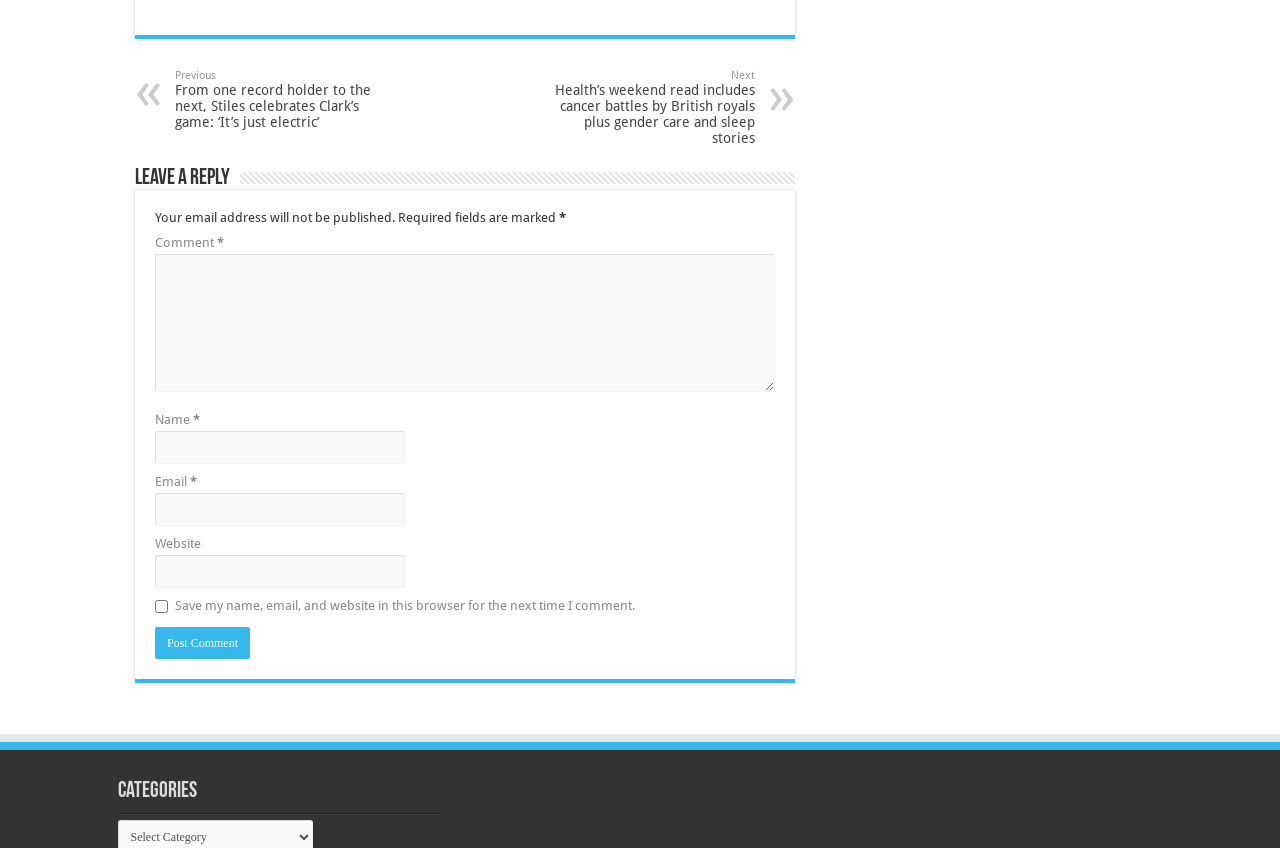Provide a one-word or short-phrase answer to the question:
What is the required information to leave a comment?

Name, email, and comment